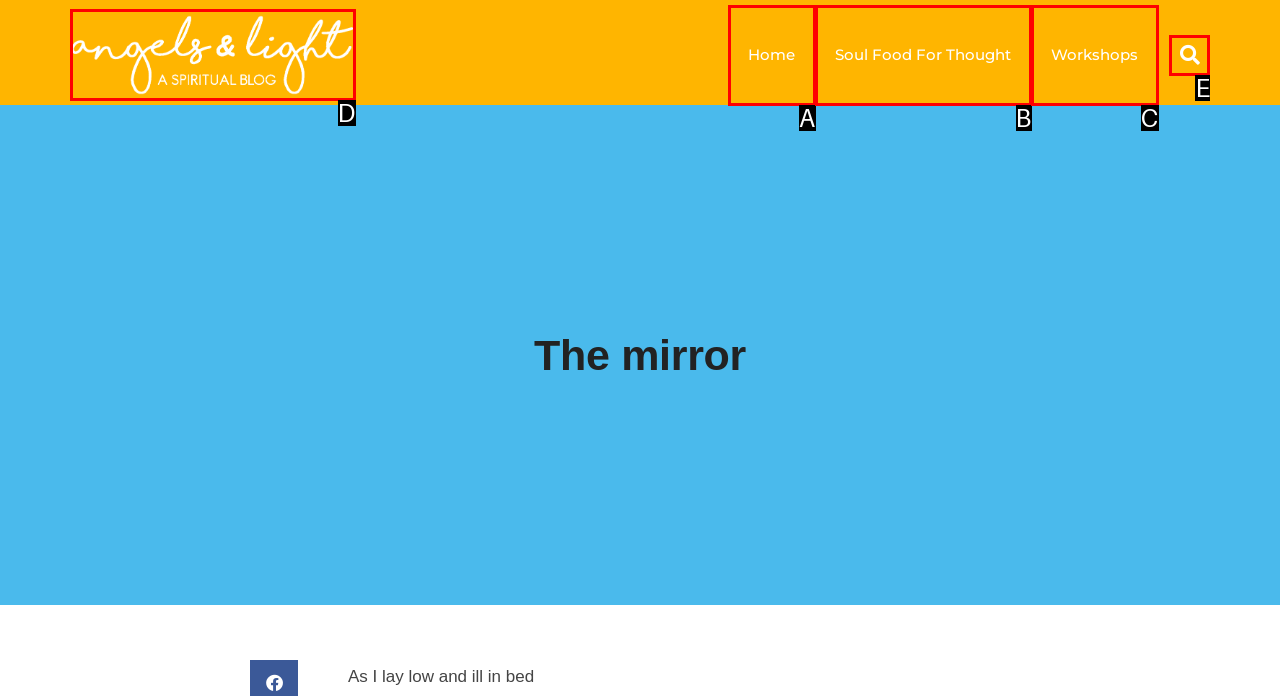Given the description: alt="Jasmine Miller www.angelsandlight.co", determine the corresponding lettered UI element.
Answer with the letter of the selected option.

D